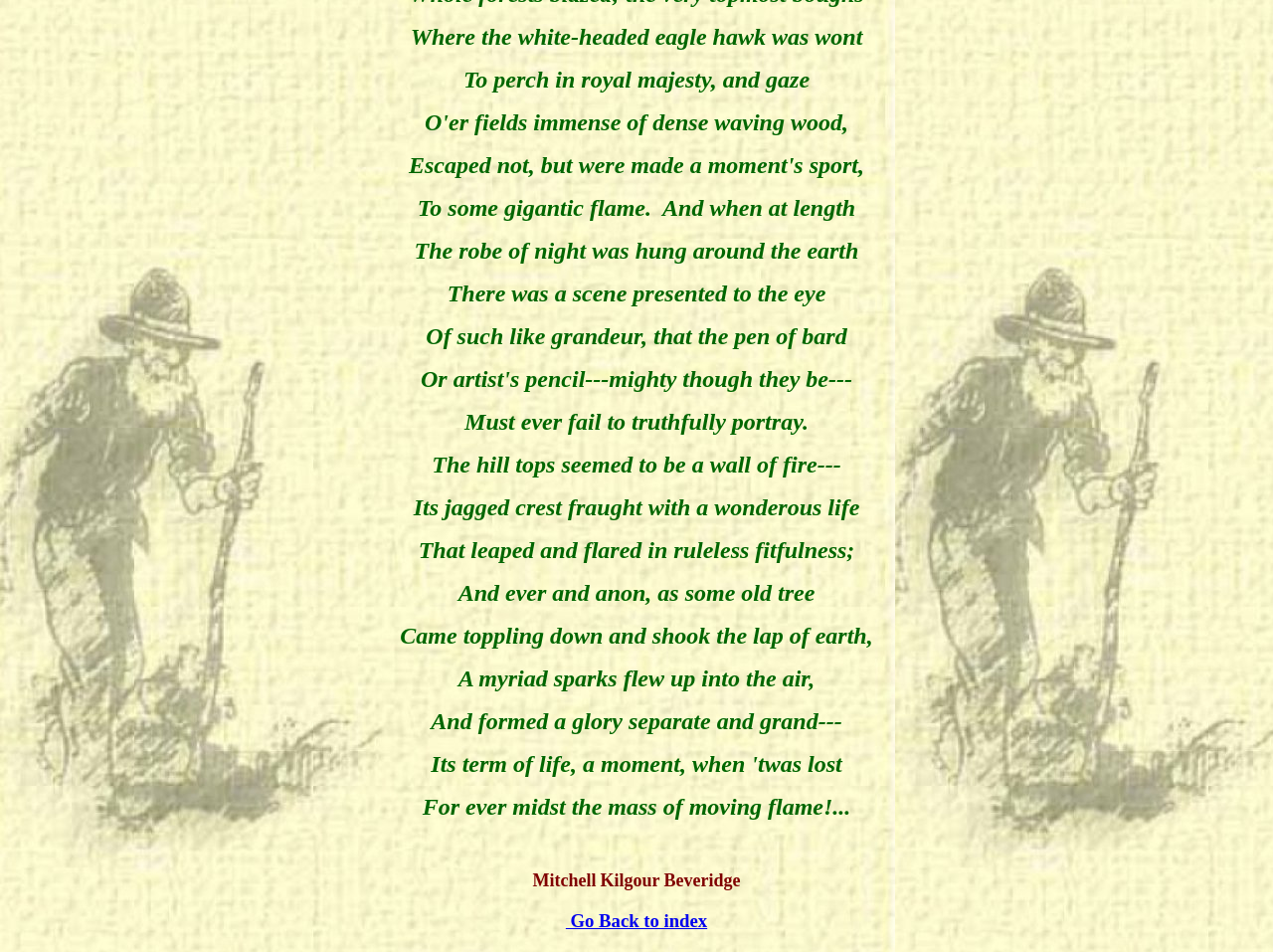Who is the author of the poem? Please answer the question using a single word or phrase based on the image.

Mitchell Kilgour Beveridge